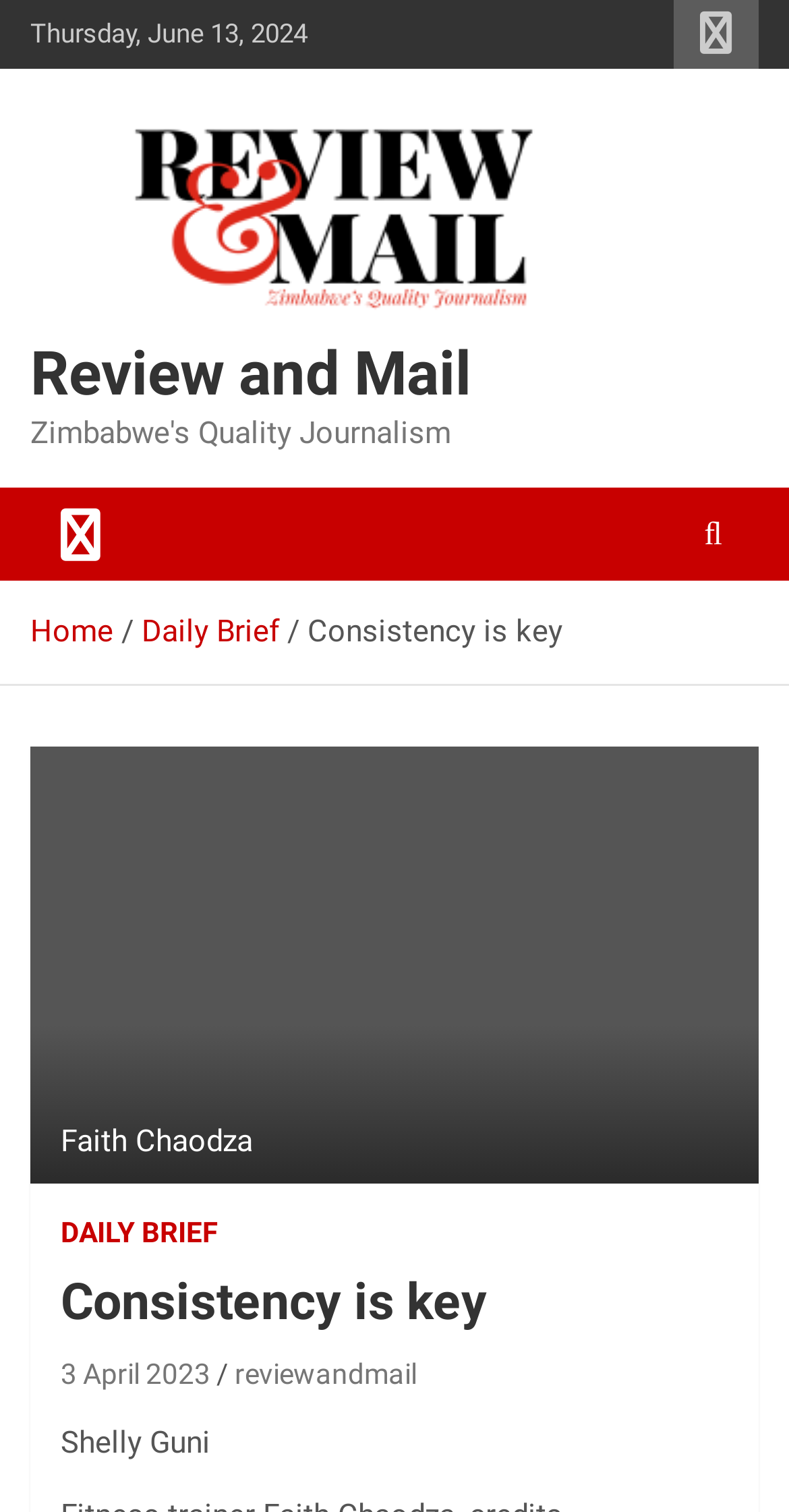Identify the bounding box coordinates of the region that needs to be clicked to carry out this instruction: "Click the Responsive Menu button". Provide these coordinates as four float numbers ranging from 0 to 1, i.e., [left, top, right, bottom].

[0.854, 0.0, 0.962, 0.045]